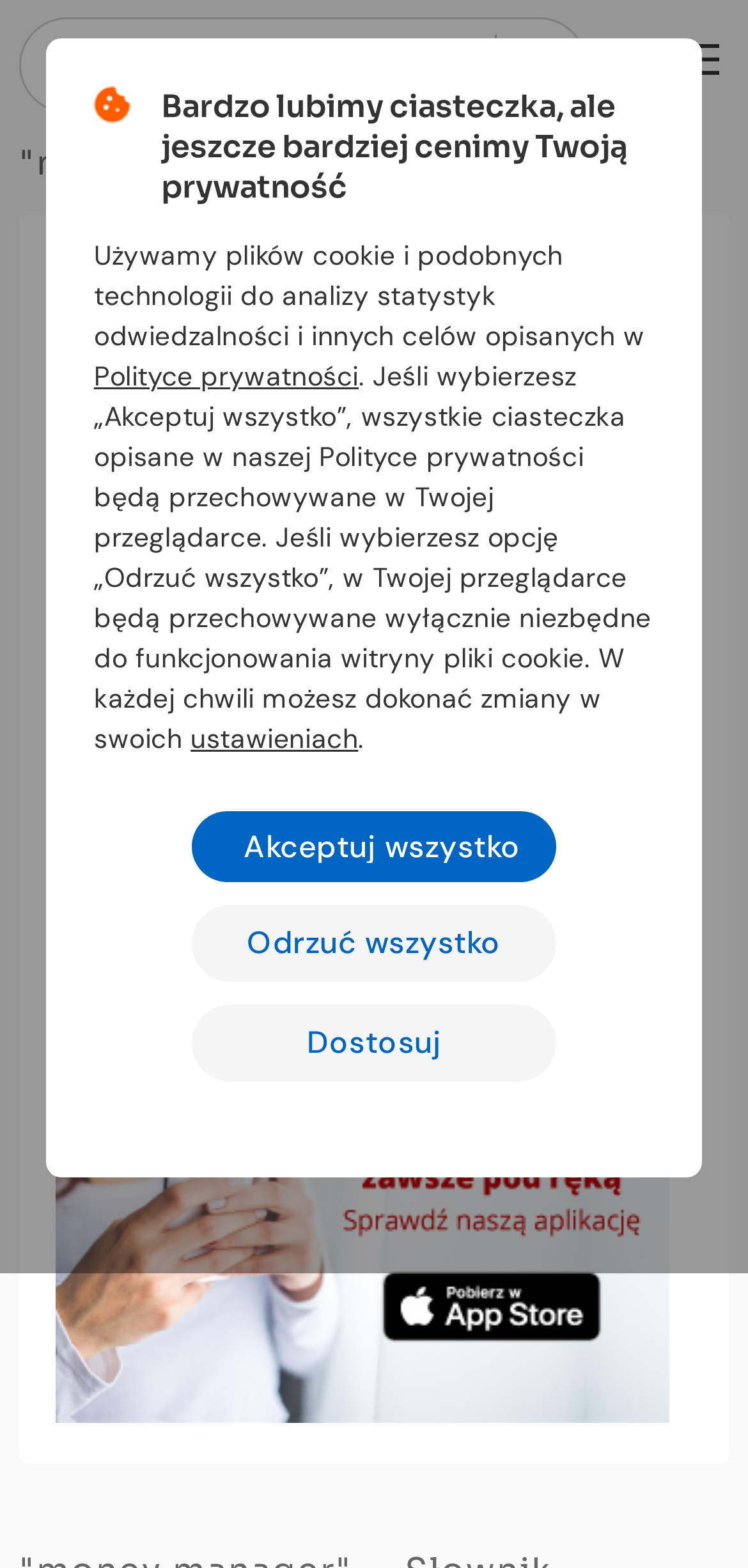Please look at the image and answer the question with a detailed explanation: What is the purpose of a 'doradca inwestycyjny'?

Based on the webpage, a 'doradca inwestycyjny' is an investment advisor who advises private investors or financial organizations on how to invest their money.